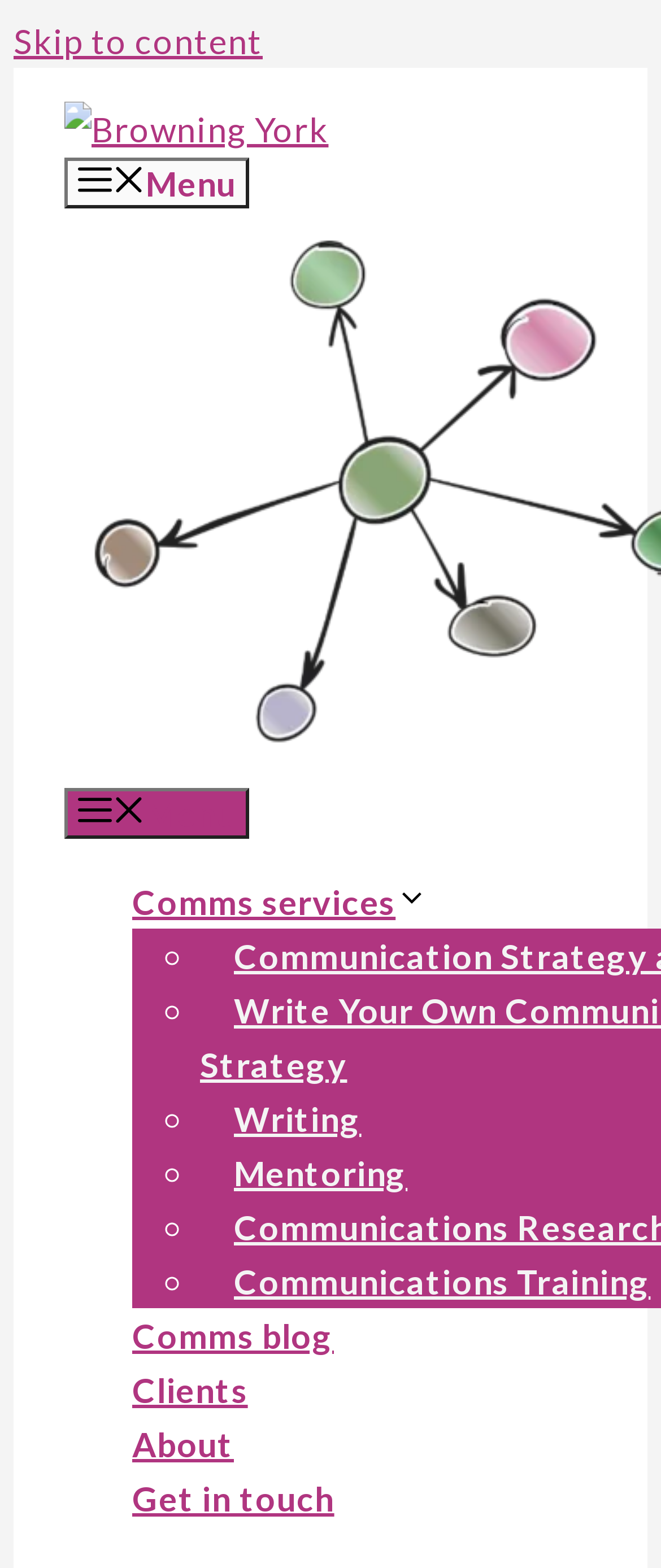Is the menu button expanded? Please answer the question using a single word or phrase based on the image.

False